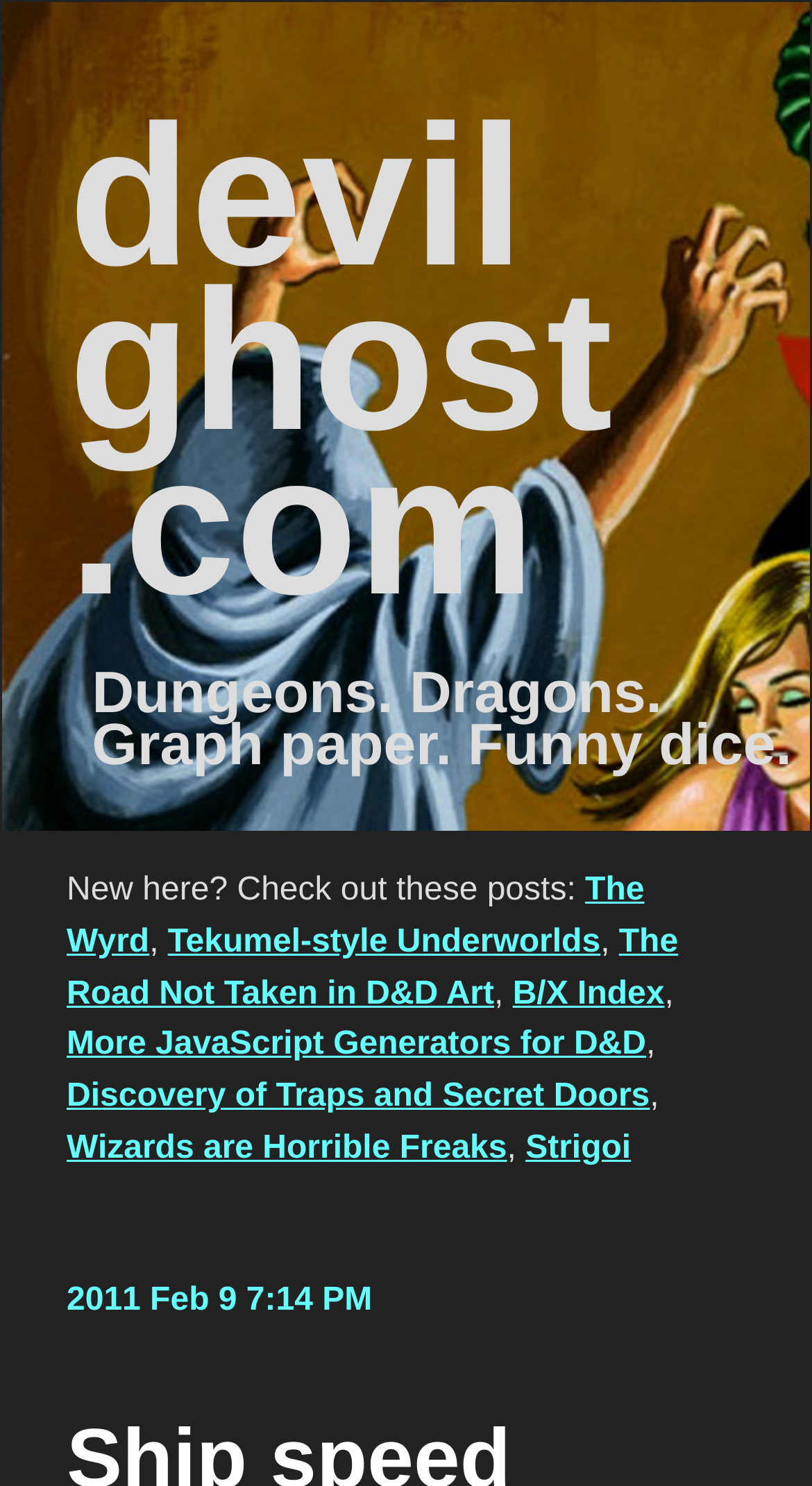Please specify the coordinates of the bounding box for the element that should be clicked to carry out this instruction: "check out Wizards are Horrible Freaks". The coordinates must be four float numbers between 0 and 1, formatted as [left, top, right, bottom].

[0.082, 0.761, 0.624, 0.785]